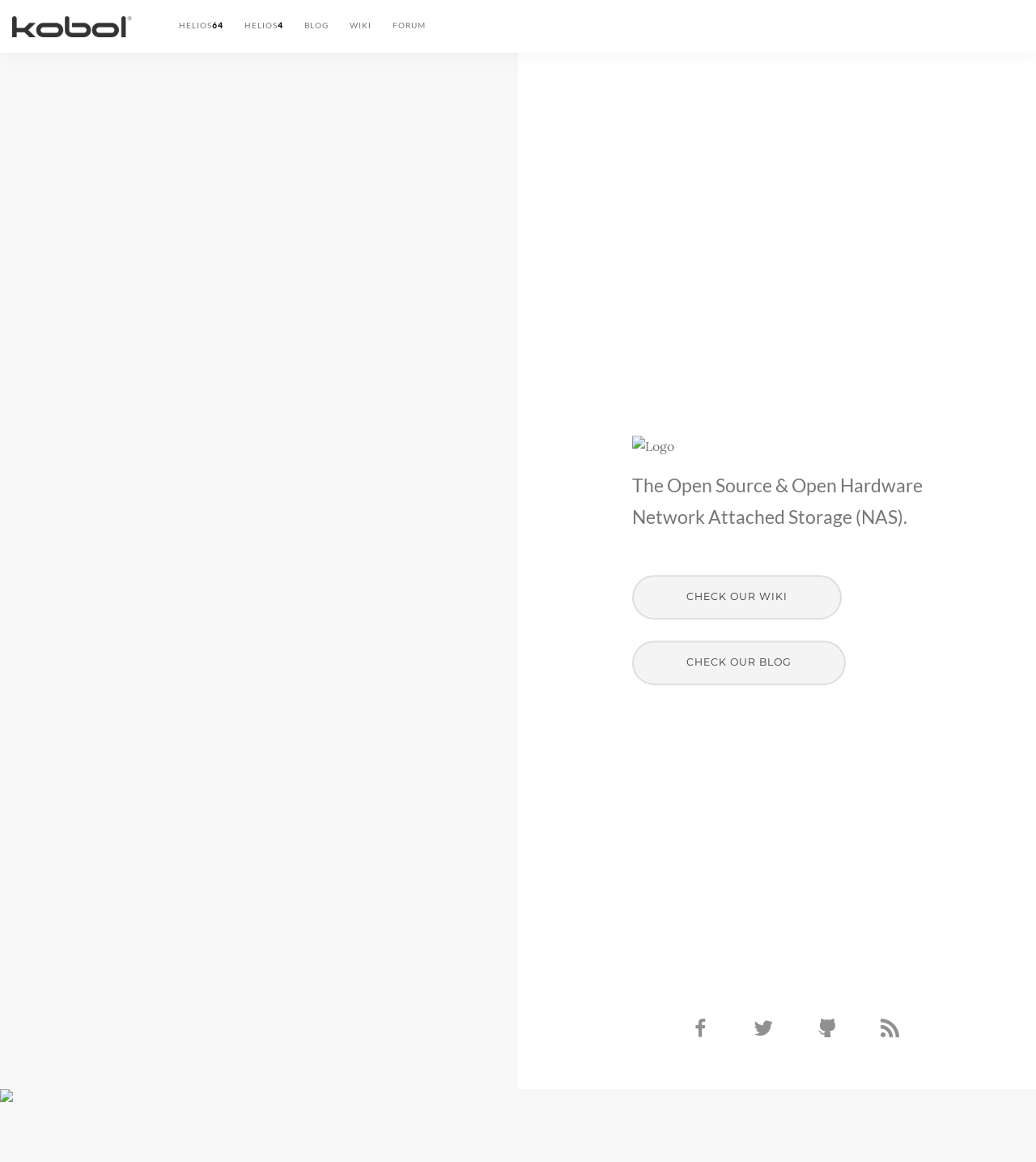Consider the image and give a detailed and elaborate answer to the question: 
How many navigation links are there at the top?

There are five navigation links located at the top of the webpage, with bounding box coordinates of [0.172, 0.0, 0.225, 0.043], [0.225, 0.0, 0.283, 0.043], [0.283, 0.0, 0.327, 0.043], [0.327, 0.0, 0.368, 0.043], and [0.368, 0.0, 0.411, 0.043].